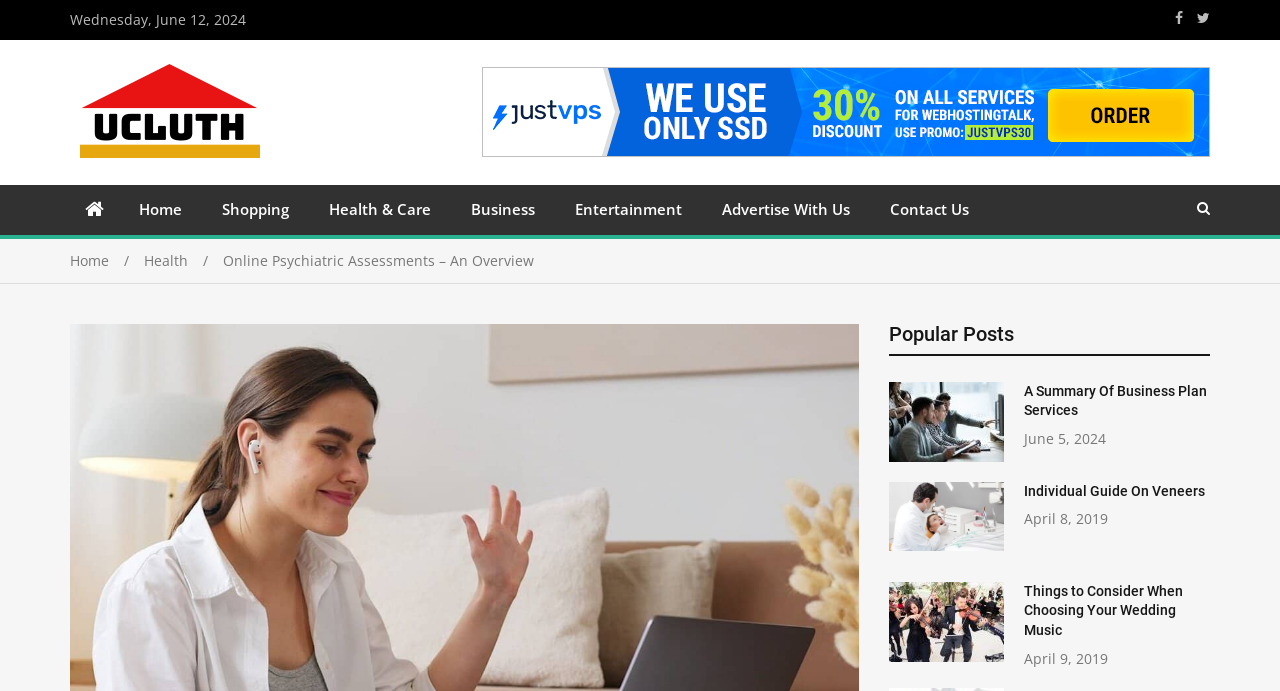What is the category of the link 'Health & Care'?
Please respond to the question with as much detail as possible.

The link 'Health & Care' is part of the navigation menu, and its category can be determined by looking at the breadcrumbs navigation element, which shows the hierarchy of 'Home/' -> 'Health/' -> 'Online Psychiatric Assessments – An Overview'. Therefore, the category of the link 'Health & Care' is 'Health'.